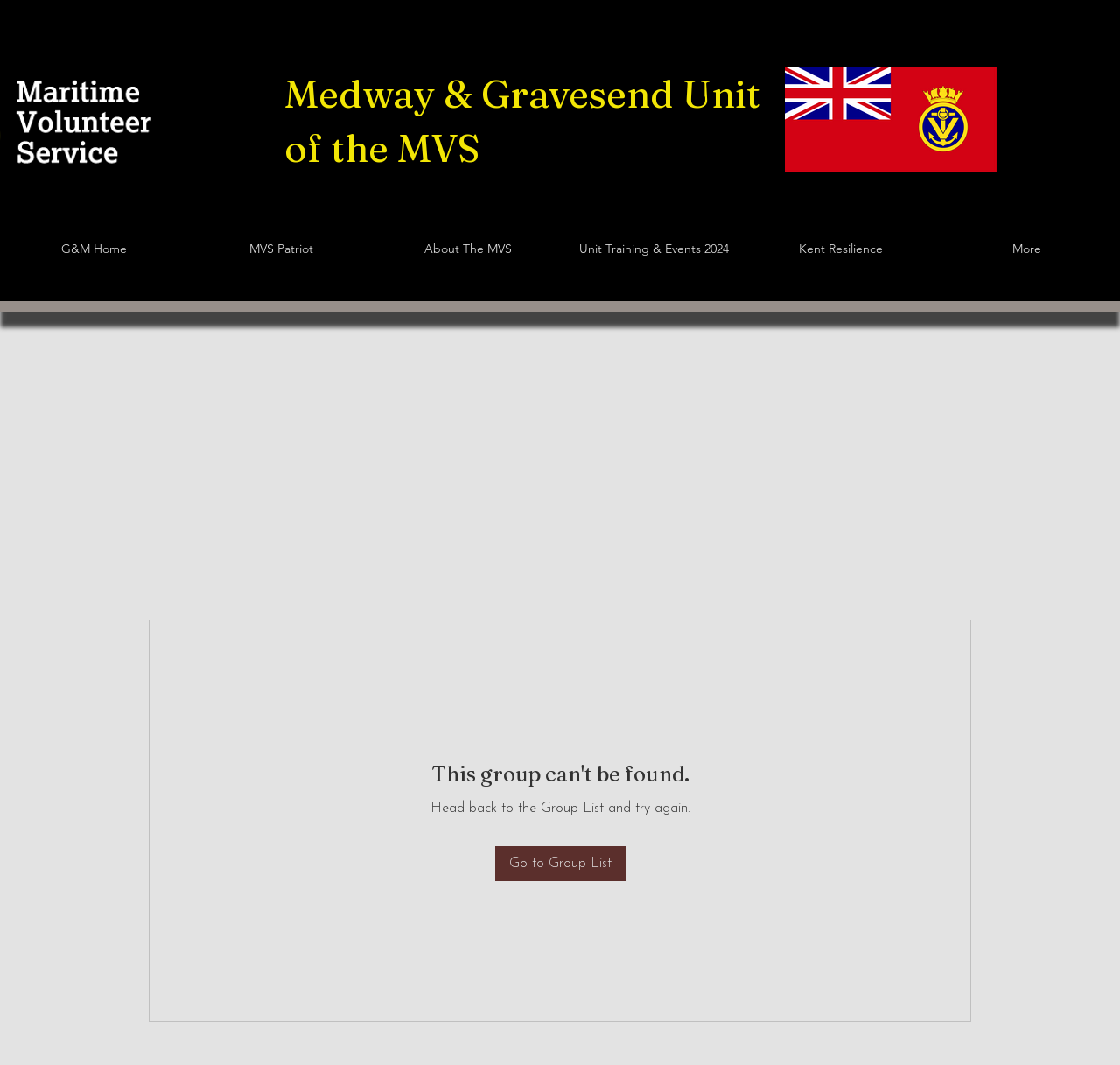Use a single word or phrase to answer the question:
How many images are on the page?

1